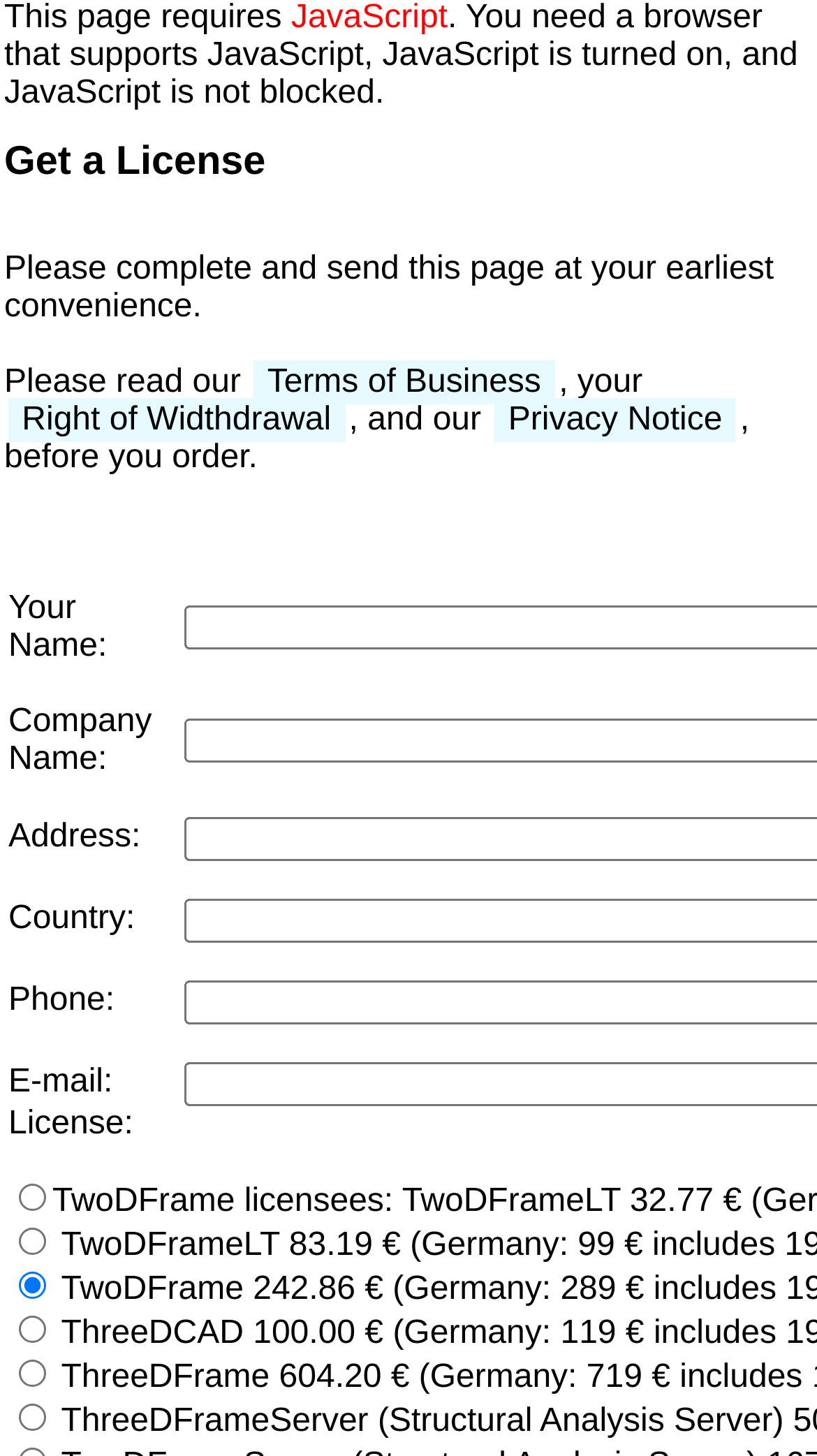Can you show the bounding box coordinates of the region to click on to complete the task described in the instruction: "Select a radio option"?

[0.023, 0.813, 0.056, 0.831]